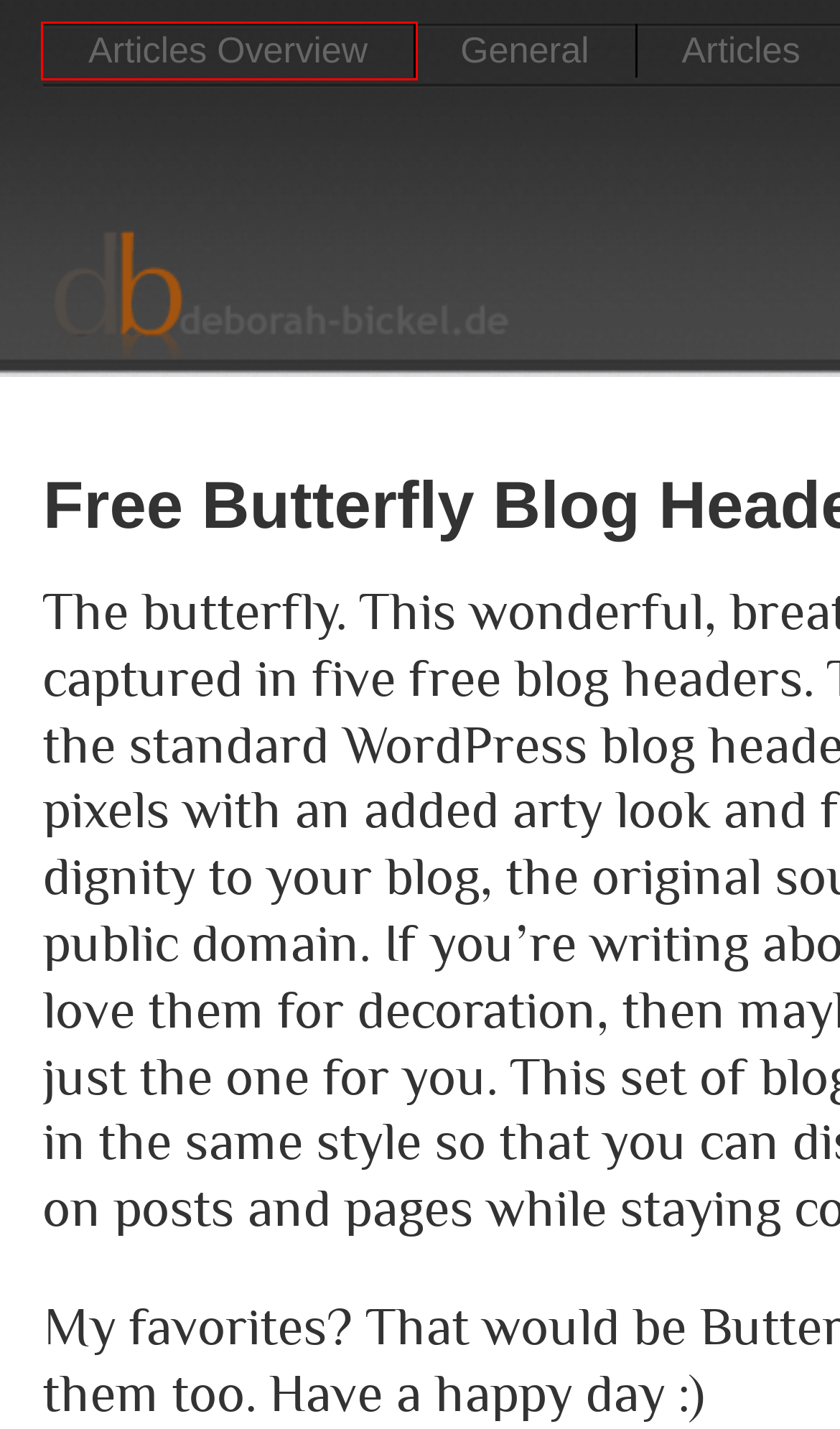Look at the screenshot of a webpage, where a red bounding box highlights an element. Select the best description that matches the new webpage after clicking the highlighted element. Here are the candidates:
A. A Free Collection of Gradient Blog Headers | deborah-bickel.de
B. MindManager Enterprise – amazing creativity and productivity tool
C. Adobe Creative Cloud Complete offer - currently 40% off (May 2024)
D. Free Arty Flowers Blog Headers, Free to Download and Use | deborah-bickel.de
E. Terms of Use
F. General
G. Design and Web Resources, Downloads and Tutorials from deborah-bickel.de
H. Tutorials

G